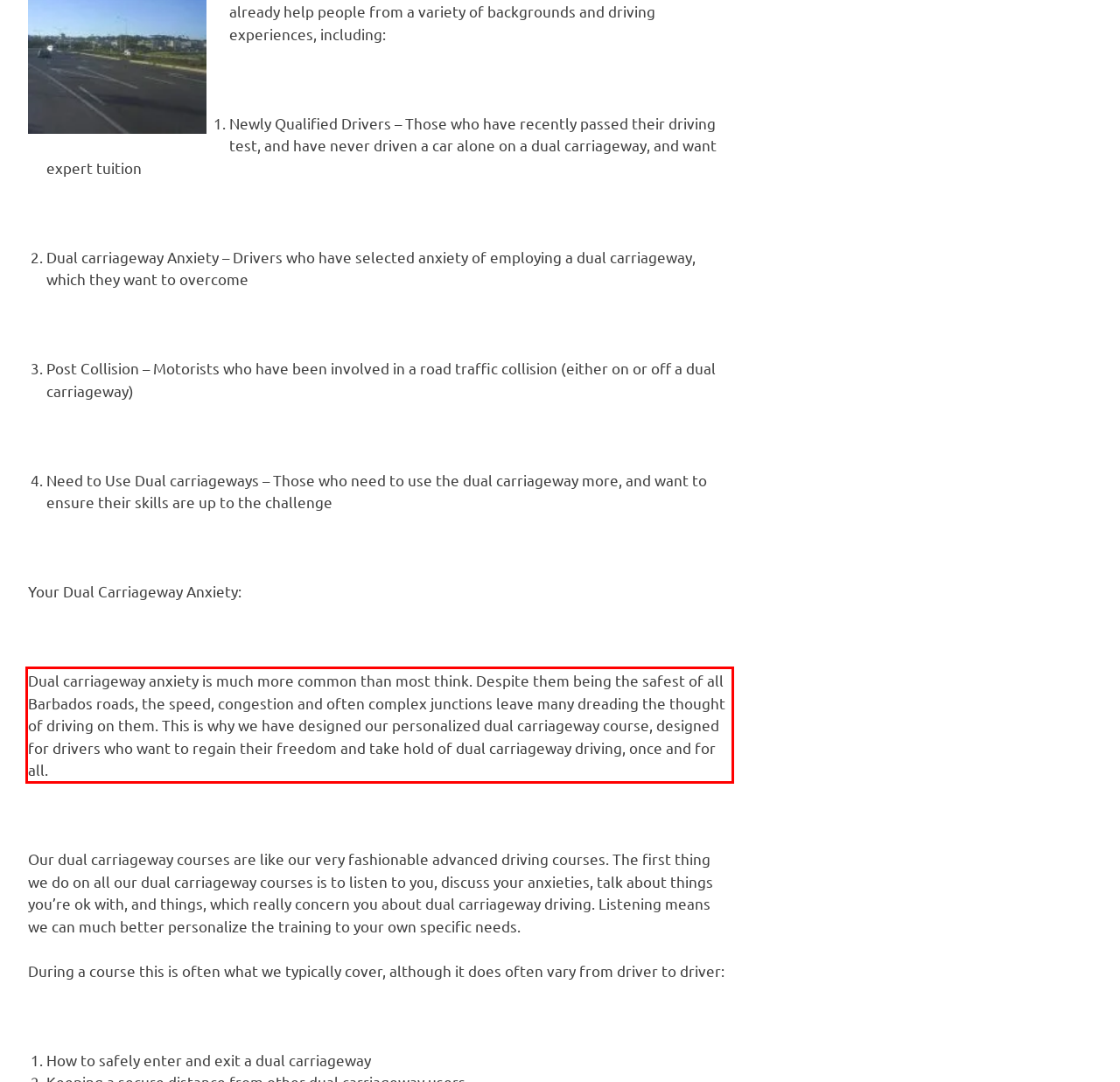You are presented with a webpage screenshot featuring a red bounding box. Perform OCR on the text inside the red bounding box and extract the content.

Dual carriageway anxiety is much more common than most think. Despite them being the safest of all Barbados roads, the speed, congestion and often complex junctions leave many dreading the thought of driving on them. This is why we have designed our personalized dual carriageway course, designed for drivers who want to regain their freedom and take hold of dual carriageway driving, once and for all.